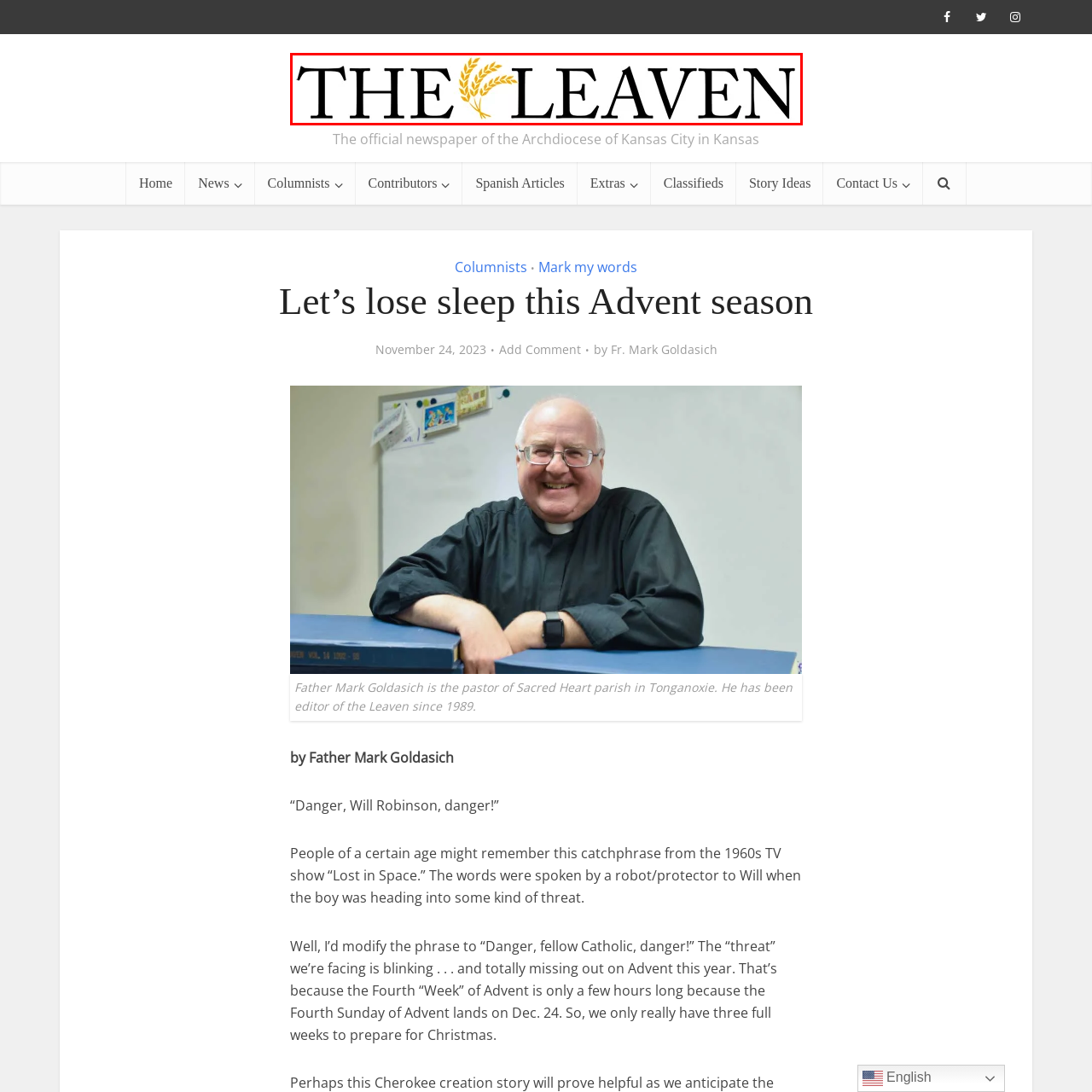What is the purpose of 'The Leaven' newspaper?
Examine the area marked by the red bounding box and respond with a one-word or short phrase answer.

to provide news and insights to the Catholic community